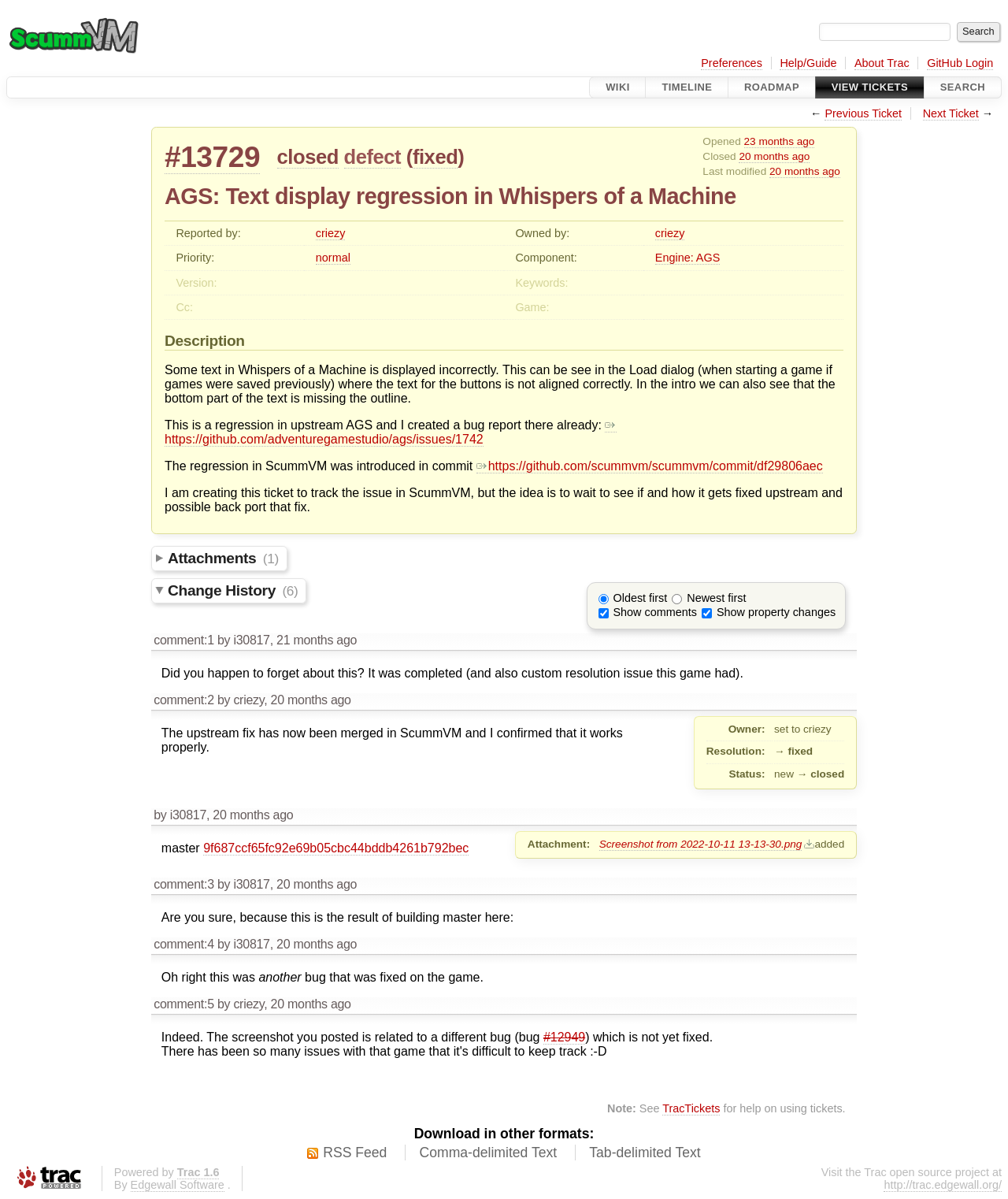Who reported the bug?
Respond to the question with a well-detailed and thorough answer.

In the table below the heading '#13729 closed defect (fixed)', I can see that the 'Reported by:' field is filled with 'criezy', which is a link, indicating that criezy is the one who reported the bug.